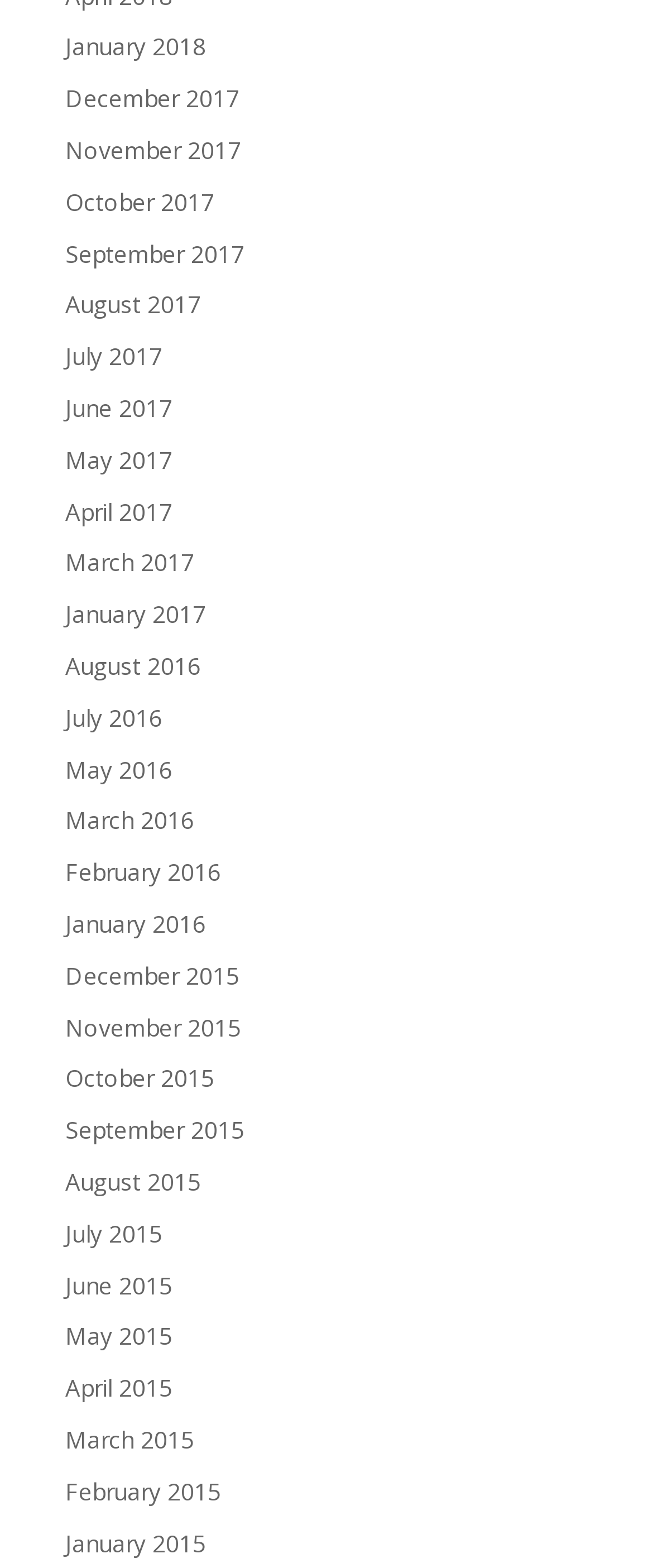Pinpoint the bounding box coordinates of the clickable element needed to complete the instruction: "access October 2017". The coordinates should be provided as four float numbers between 0 and 1: [left, top, right, bottom].

[0.1, 0.118, 0.328, 0.139]